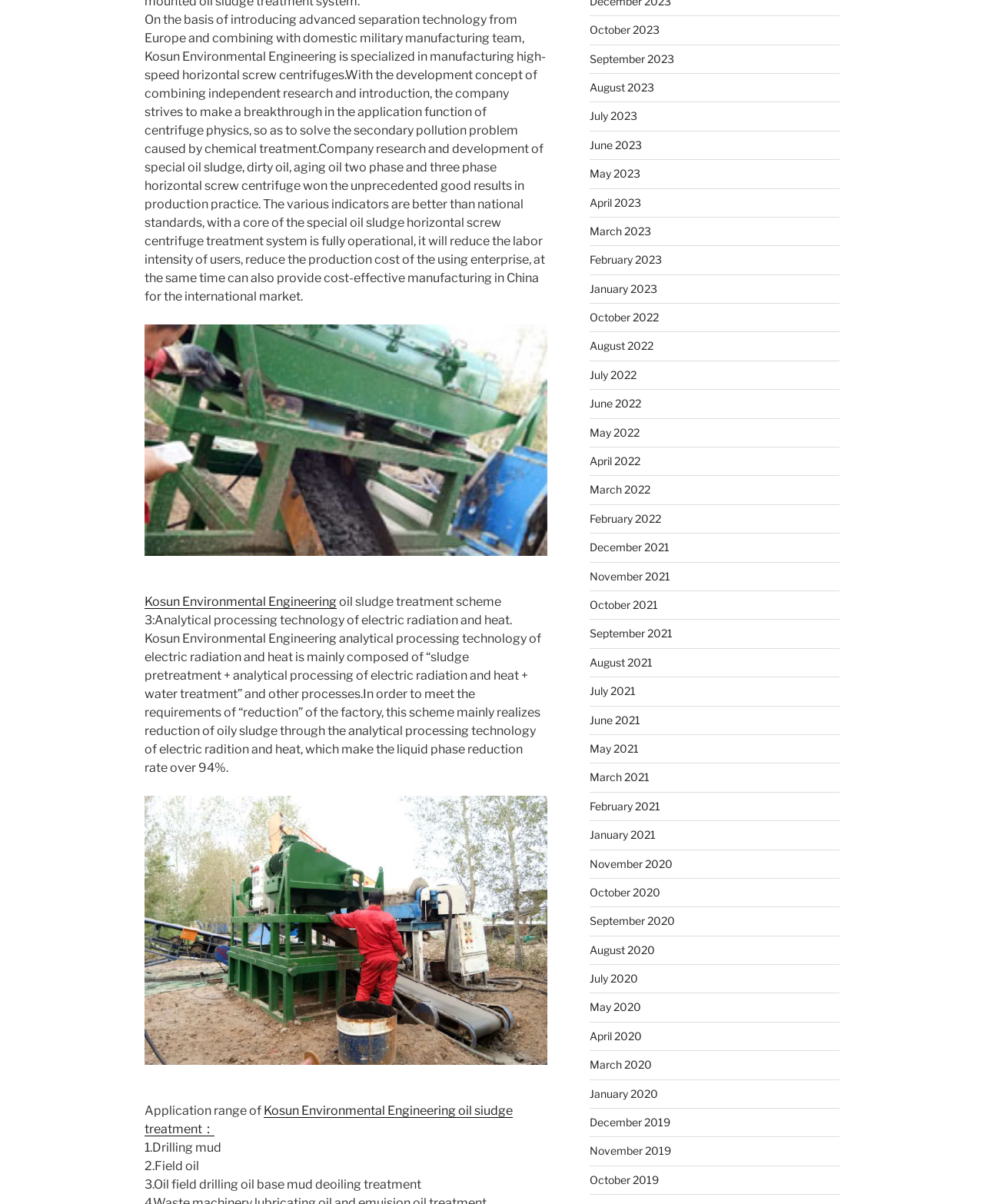What is the application range of Kosun Environmental Engineering oil sludge treatment?
Based on the screenshot, provide your answer in one word or phrase.

Drilling mud, Field oil, etc.